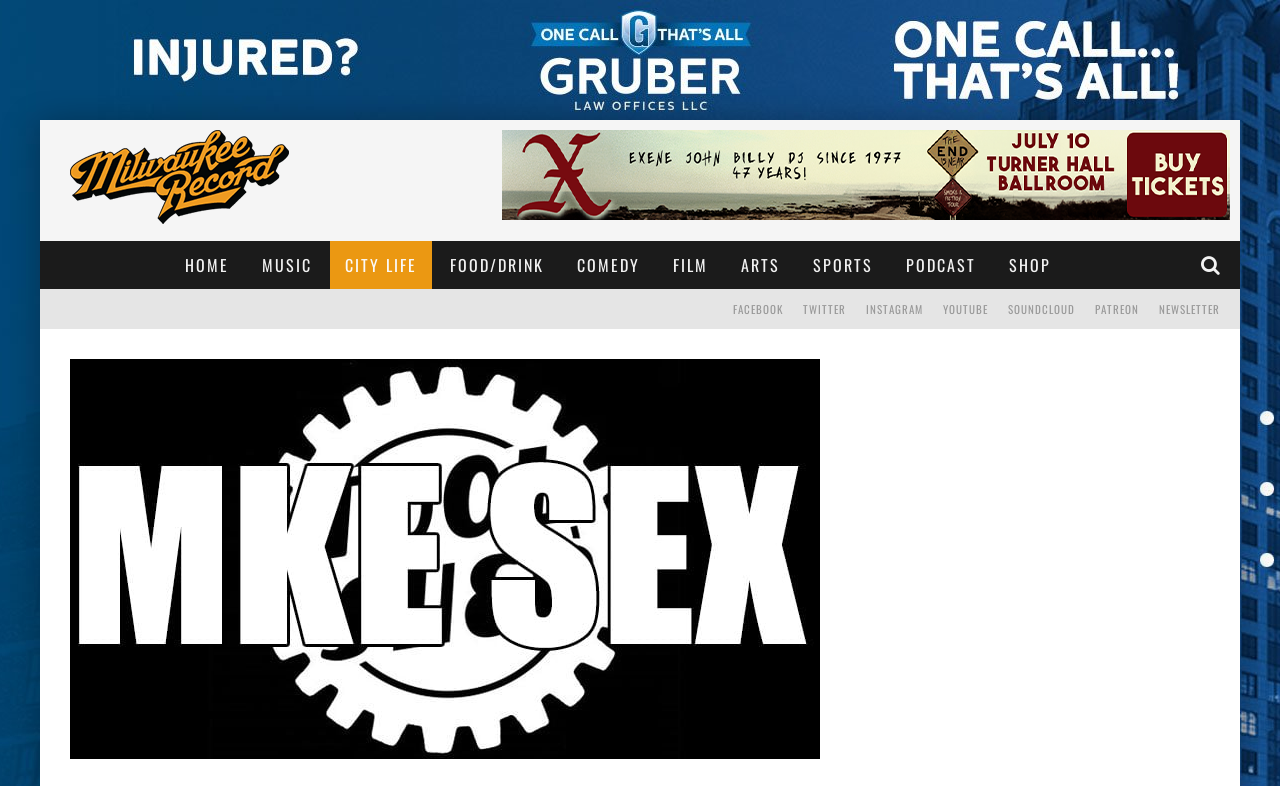Identify the bounding box coordinates of the region that needs to be clicked to carry out this instruction: "Click the Milwaukee Record logo". Provide these coordinates as four float numbers ranging from 0 to 1, i.e., [left, top, right, bottom].

[0.055, 0.261, 0.226, 0.291]